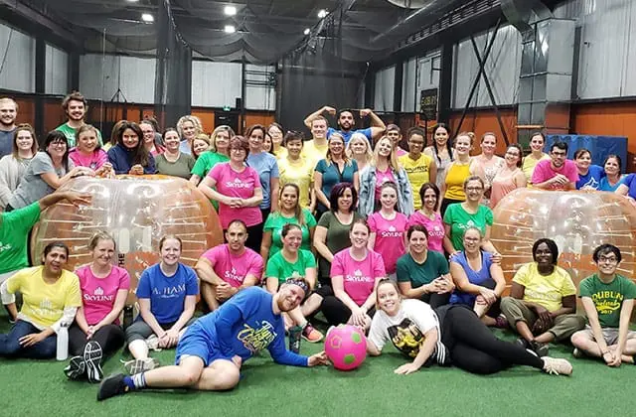Answer this question using a single word or a brief phrase:
What is the surface of the indoor facility?

Artificial turf